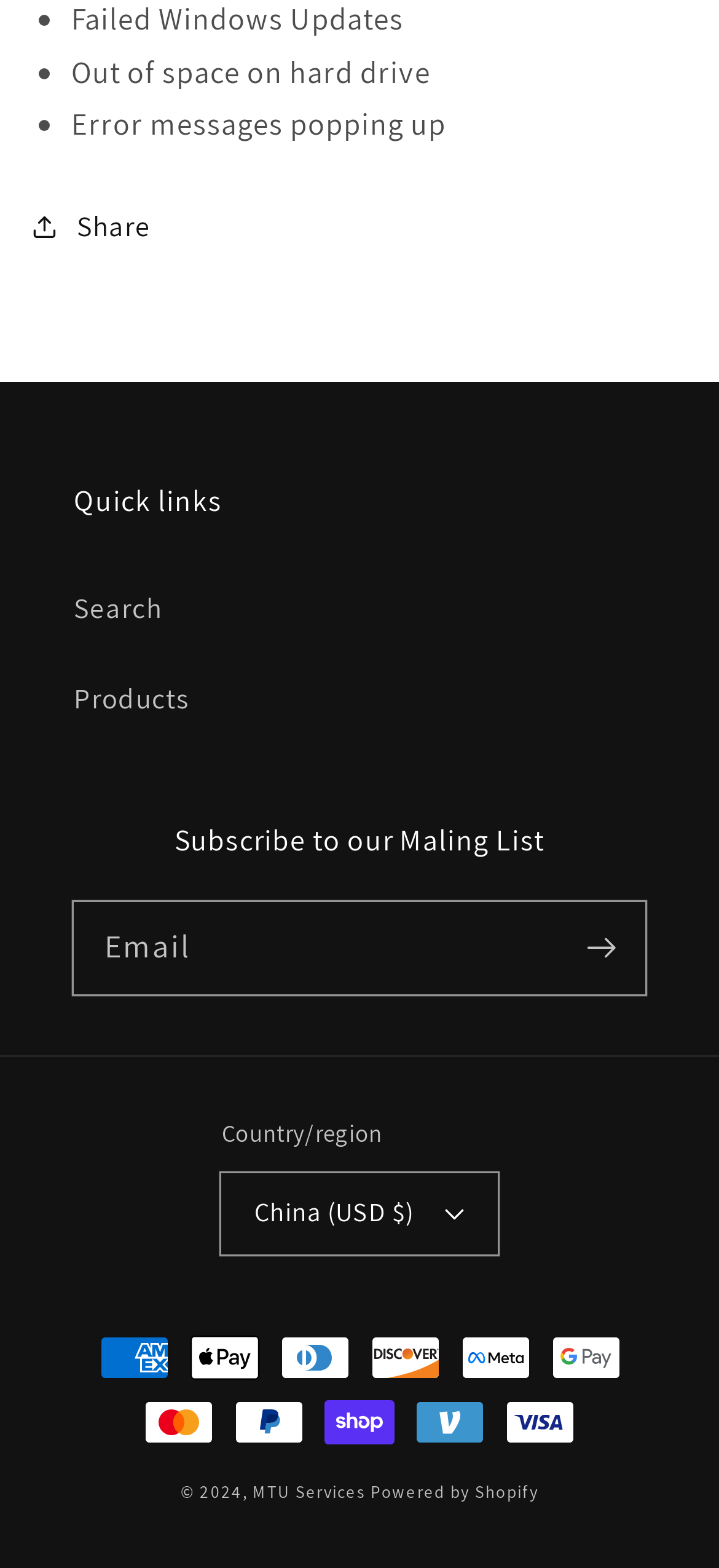Determine the bounding box coordinates for the element that should be clicked to follow this instruction: "Share the product". The coordinates should be given as four float numbers between 0 and 1, in the format [left, top, right, bottom].

[0.042, 0.129, 0.211, 0.16]